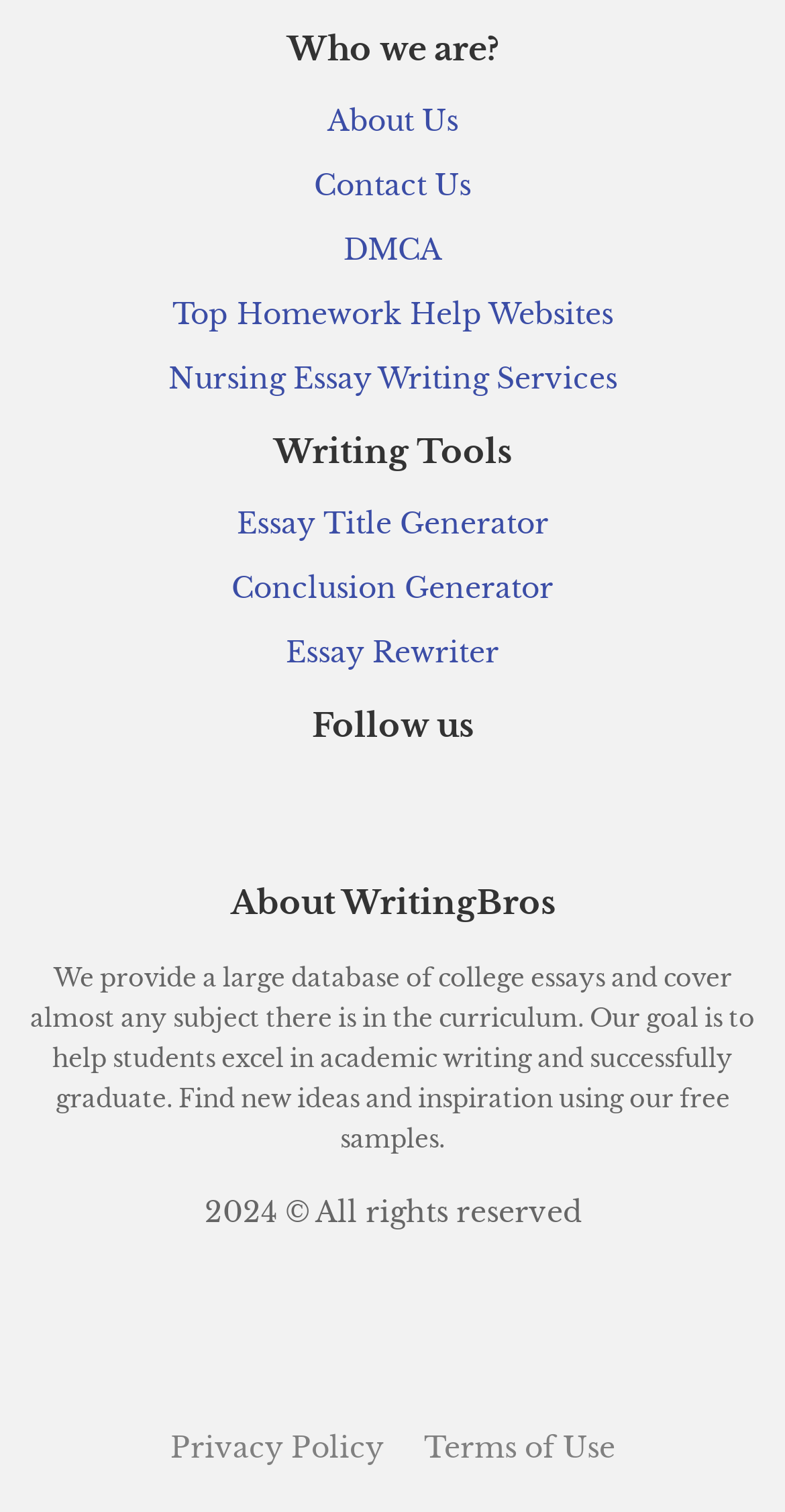Please identify the bounding box coordinates of the area I need to click to accomplish the following instruction: "Follow on Facebook".

None